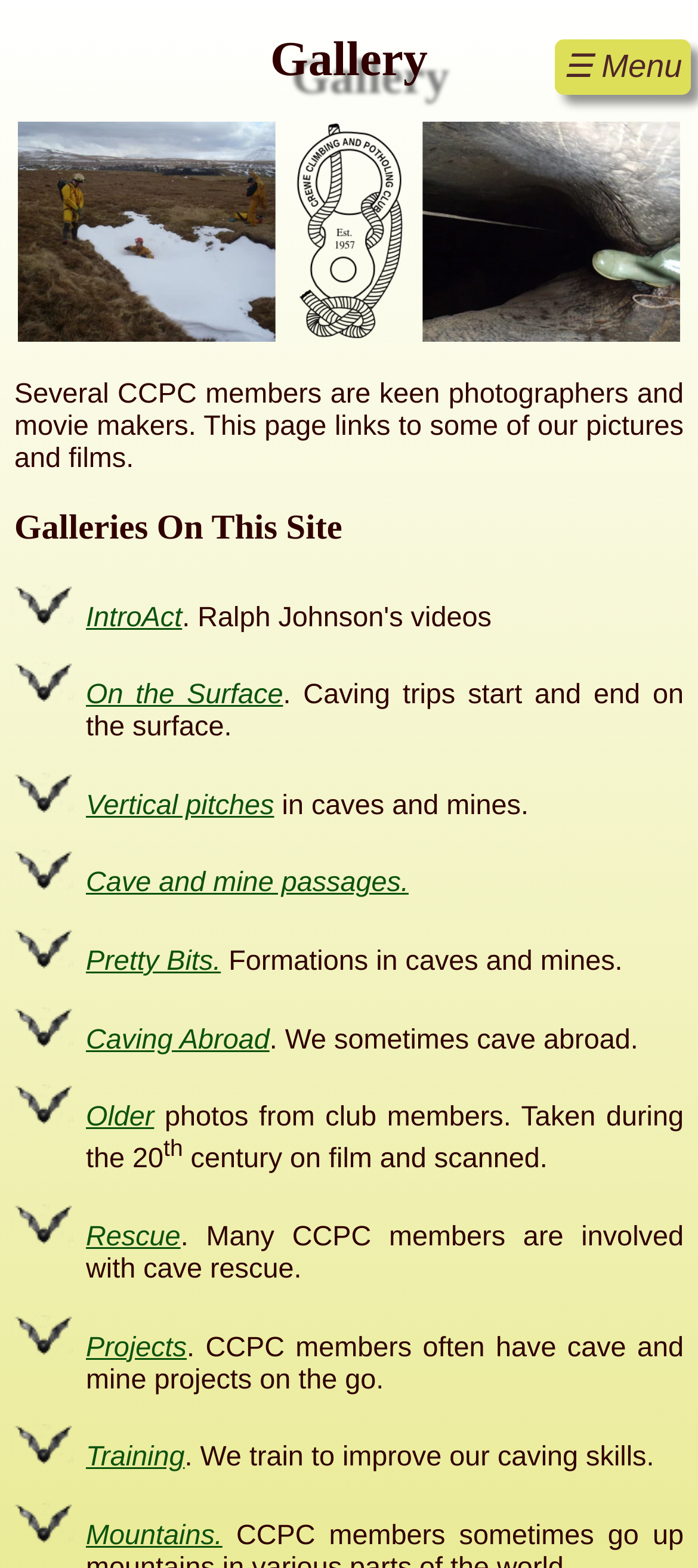Determine the bounding box coordinates of the area to click in order to meet this instruction: "Check out Vertical pitches".

[0.123, 0.504, 0.393, 0.524]